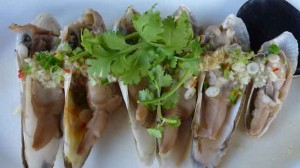Generate an elaborate caption that includes all aspects of the image.

The image features a beautifully plated dish of clams, showcasing several large, open shells filled with tender clam meat. Each clam is generously garnished with fresh cilantro, adding a vibrant green contrast to the pale flesh. The dish is further enhanced by a topping of minced garlic and finely chopped chili, suggesting a flavorful and aromatic culinary experience. This enticing presentation is characterized by its simplicity, allowing the natural beauty of the clams to shine while hinting at the delicious flavors that await.